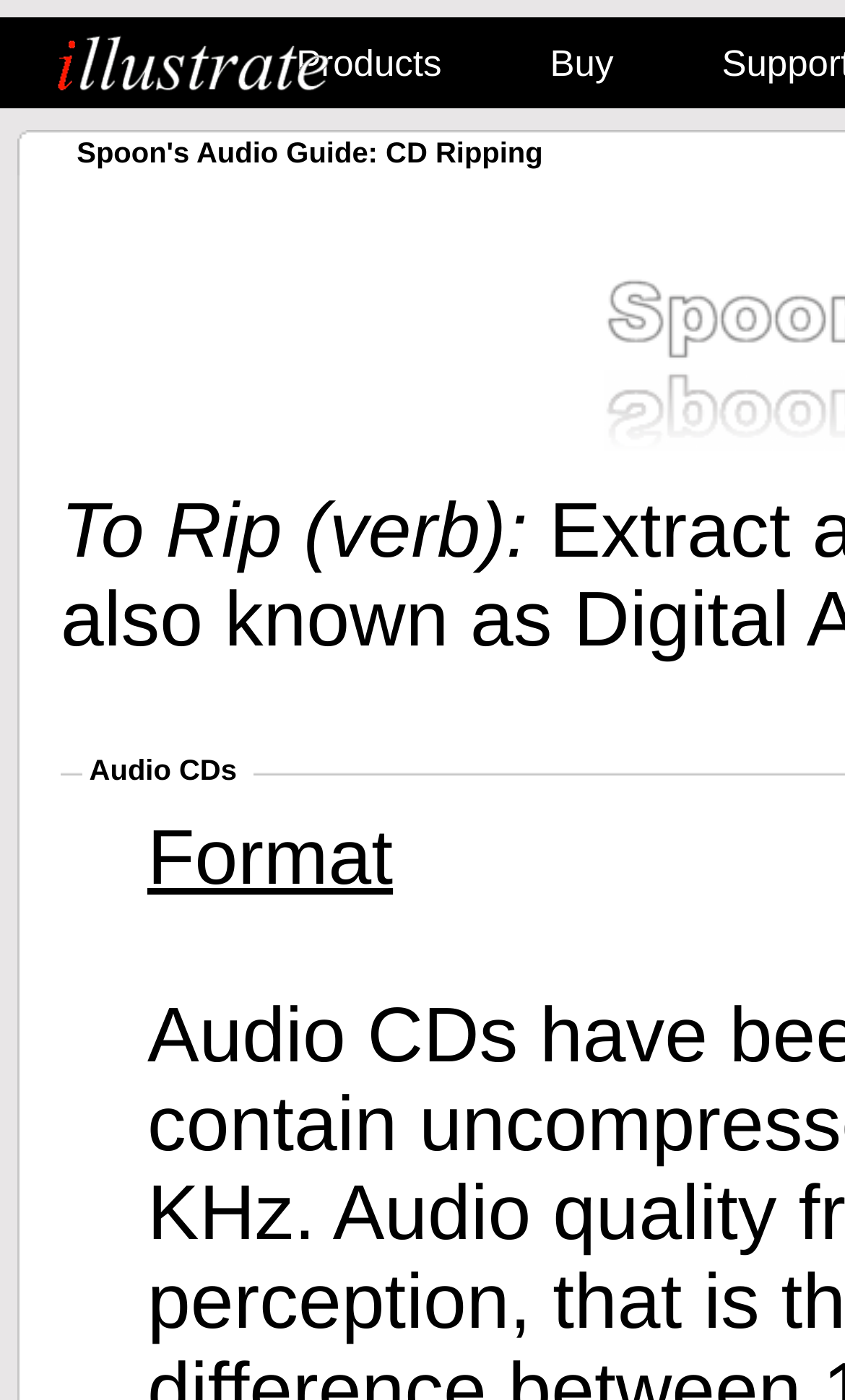What is the first menu item?
Use the screenshot to answer the question with a single word or phrase.

title